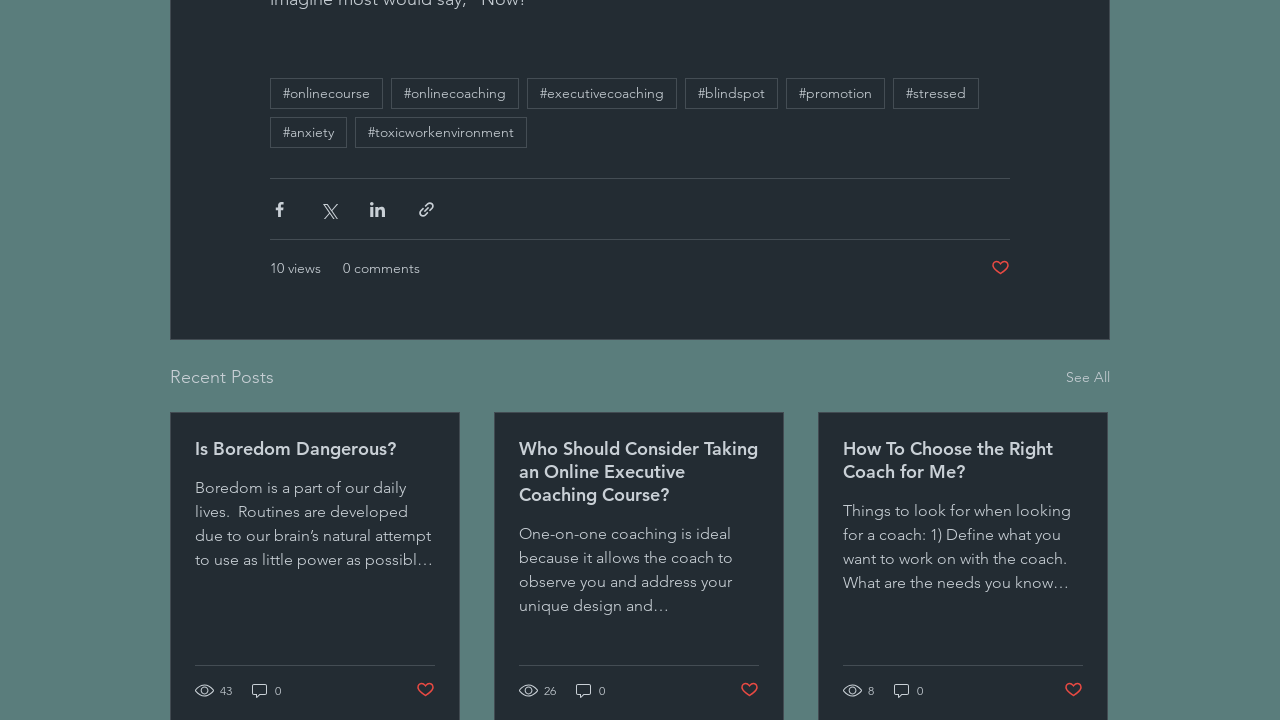Identify the bounding box for the described UI element: "8".

[0.659, 0.945, 0.684, 0.972]